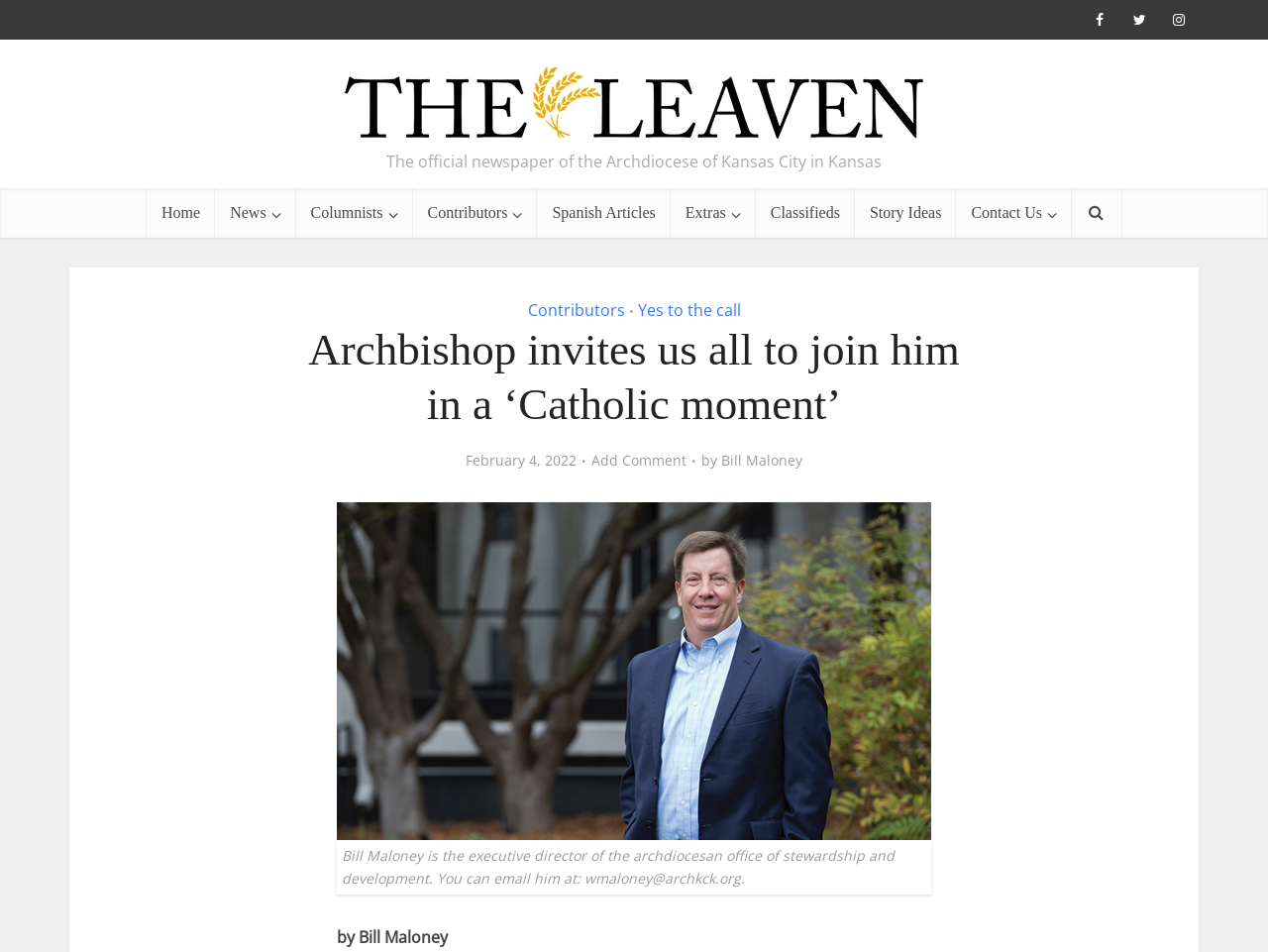Please locate the bounding box coordinates for the element that should be clicked to achieve the following instruction: "Contact Us". Ensure the coordinates are given as four float numbers between 0 and 1, i.e., [left, top, right, bottom].

[0.754, 0.198, 0.845, 0.25]